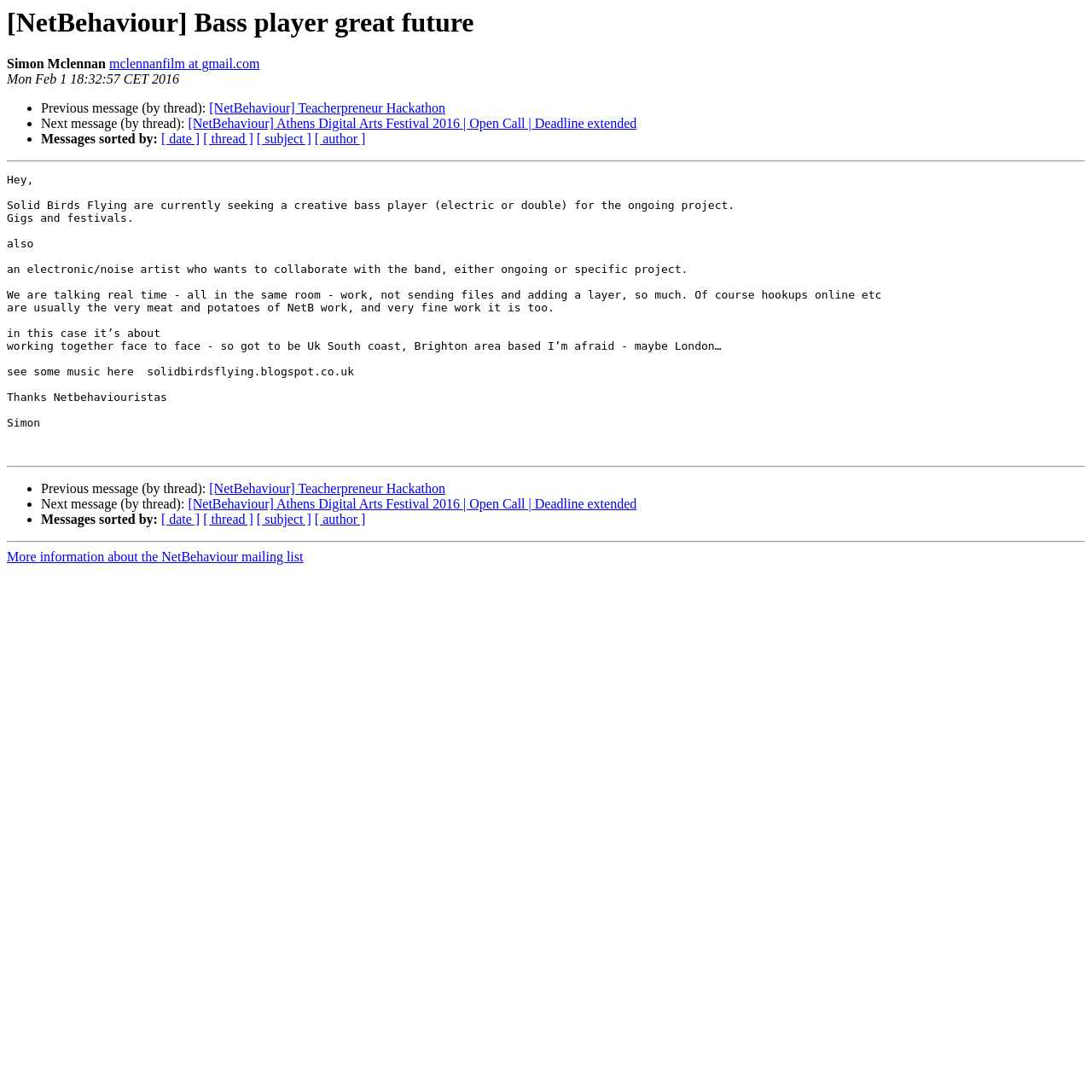Using the webpage screenshot and the element description [ author ], determine the bounding box coordinates. Specify the coordinates in the format (top-left x, top-left y, bottom-right x, bottom-right y) with values ranging from 0 to 1.

[0.288, 0.121, 0.335, 0.134]